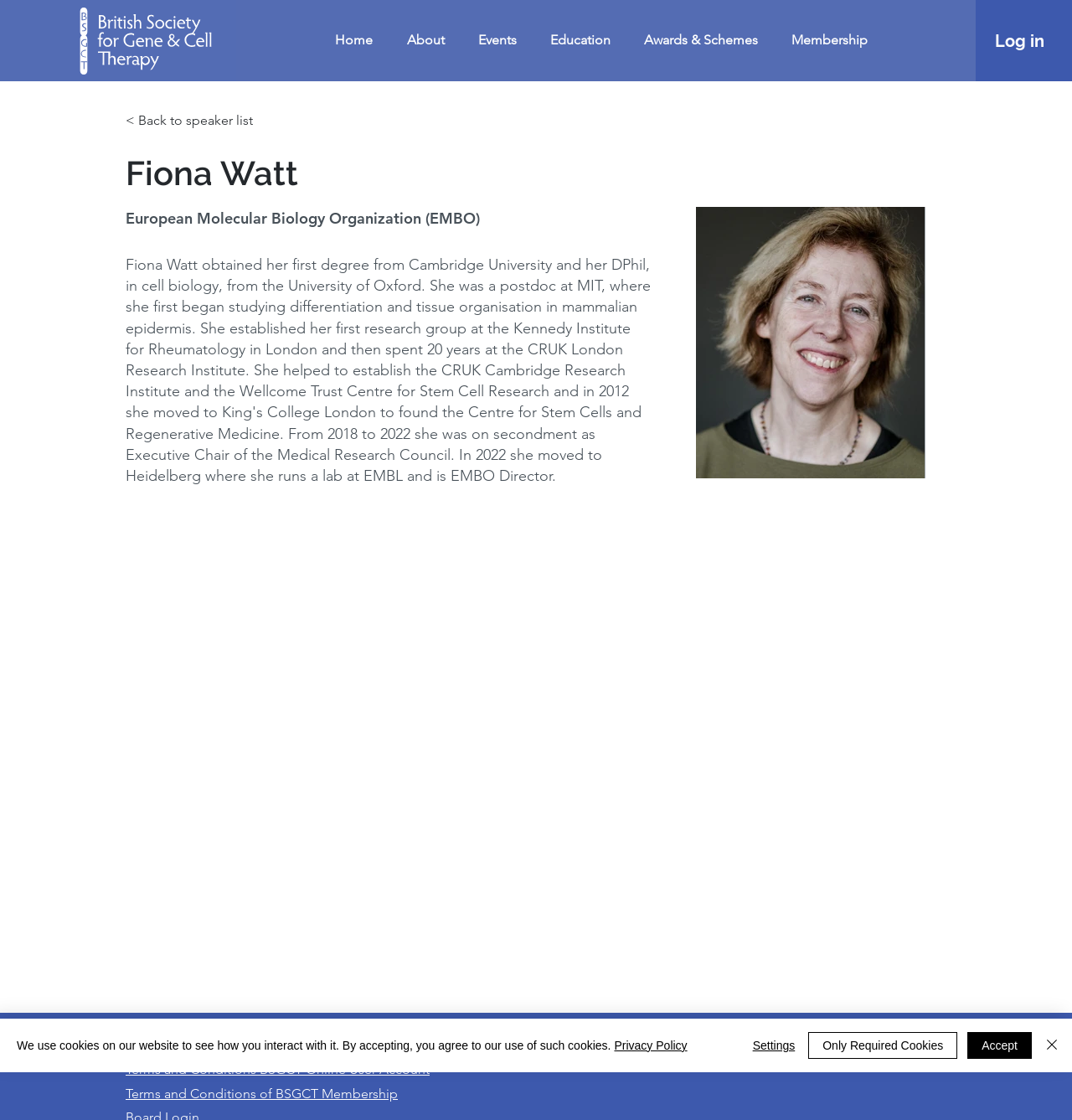Offer a detailed account of what is visible on the webpage.

The webpage is about Fiona Watt, with a prominent heading displaying her name at the top center of the page. Below the heading, there is a brief description of her affiliation with the European Molecular Biology Organization (EMBO). 

At the top left of the page, there is a navigation menu with links to different sections of the website, including Home, About, Events, Education, Awards & Schemes, and Membership. 

On the top right, there is a link to log in. Below the navigation menu, there is a link to go back to the speaker list. 

At the bottom of the page, there are several links to privacy-related pages, including Privacy Policy, Terms and Conditions BSGCT Online User Account, and Terms and Conditions of BSGCT Membership. 

There is also a social bar at the bottom right of the page, featuring links to social media platforms such as X, Facebook, LinkedIn, and YouTube, each accompanied by an icon. 

Additionally, there is a mail link at the bottom center of the page. 

A cookie alert is displayed at the bottom of the page, with a message about the website's use of cookies and options to accept, only allow required cookies, or adjust settings. The alert also features a link to the Privacy Policy.